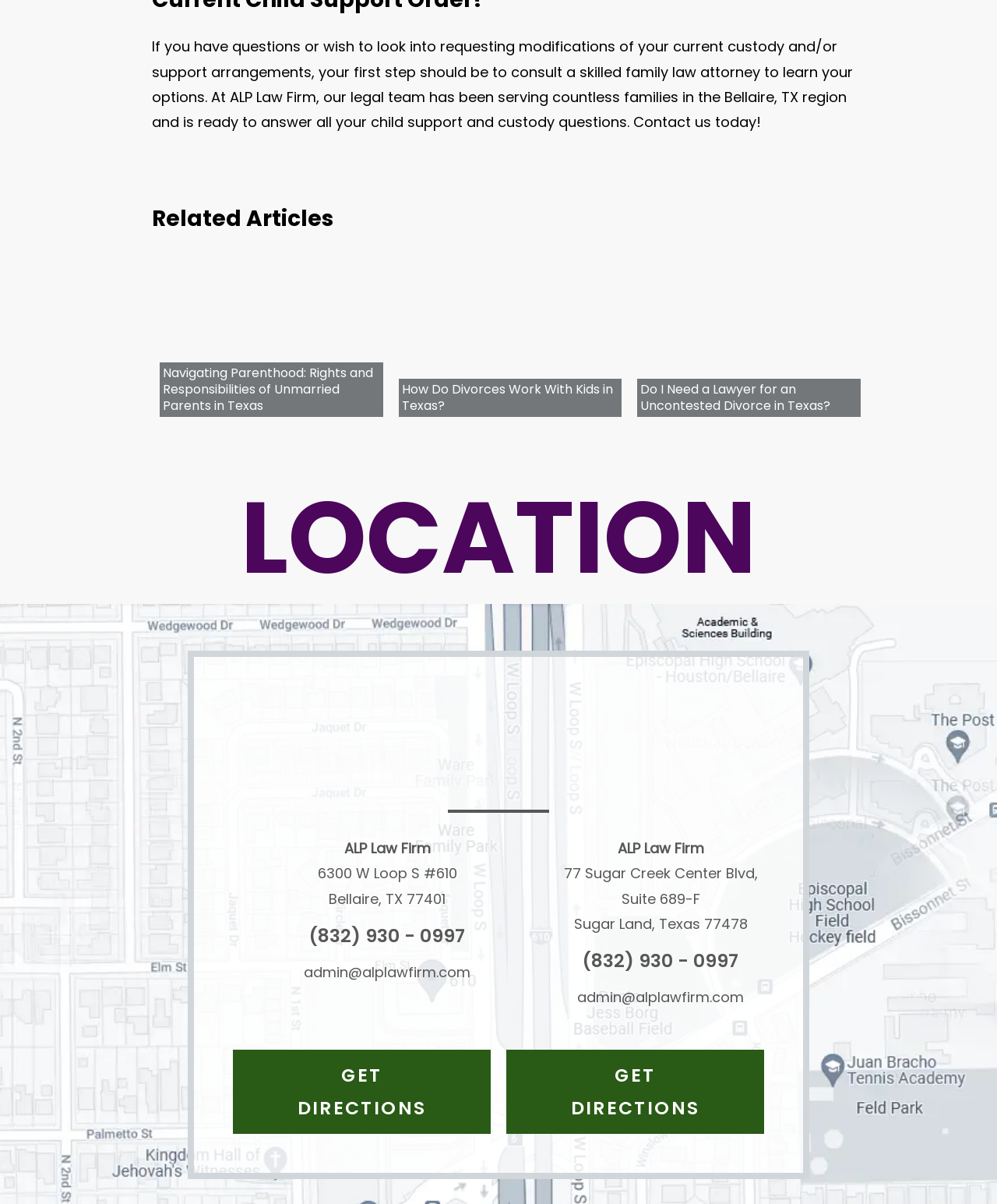Locate the bounding box coordinates of the area to click to fulfill this instruction: "Check the 'Sidebar' section". The bounding box should be presented as four float numbers between 0 and 1, in the order [left, top, right, bottom].

None